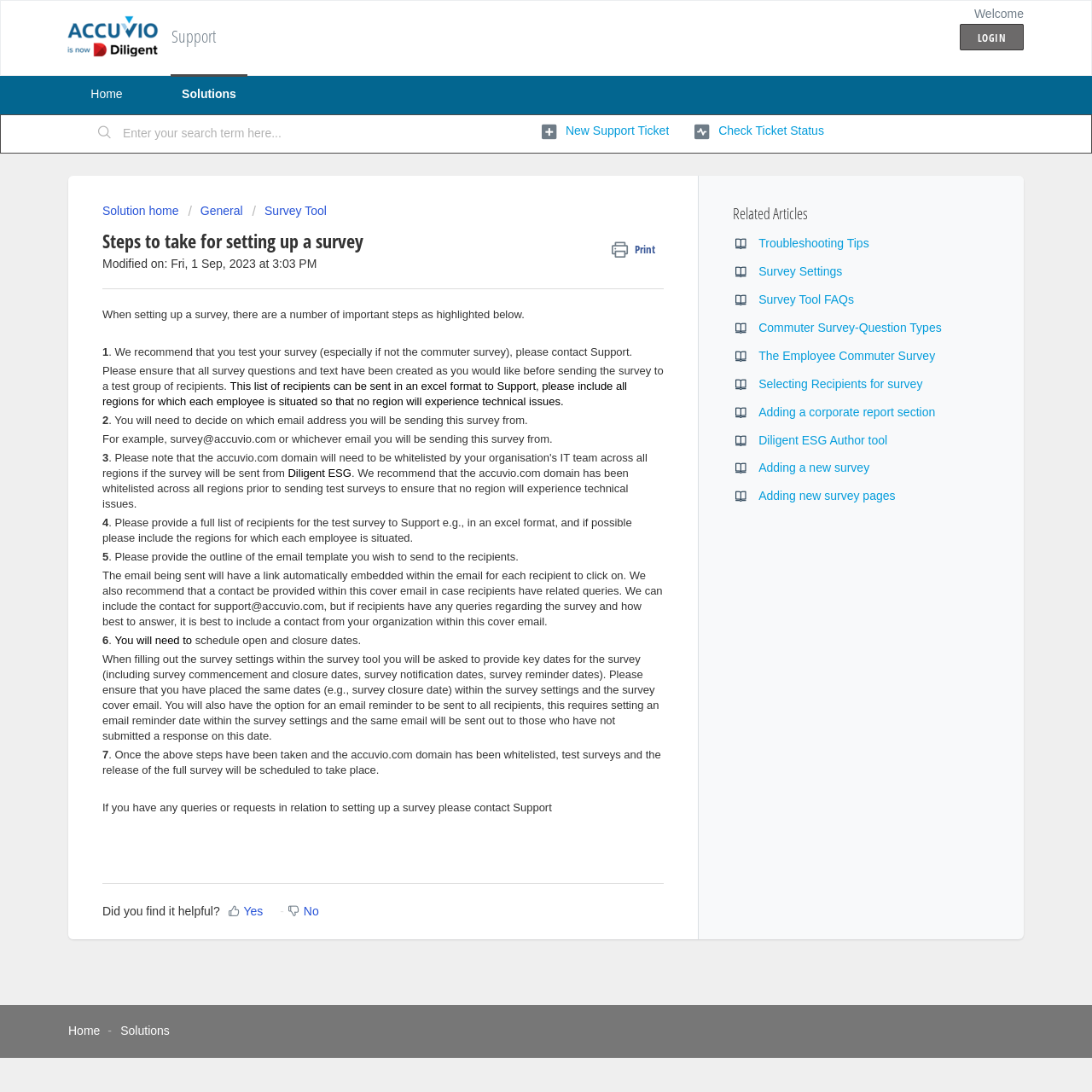Pinpoint the bounding box coordinates of the clickable area necessary to execute the following instruction: "Print the page". The coordinates should be given as four float numbers between 0 and 1, namely [left, top, right, bottom].

[0.56, 0.218, 0.608, 0.238]